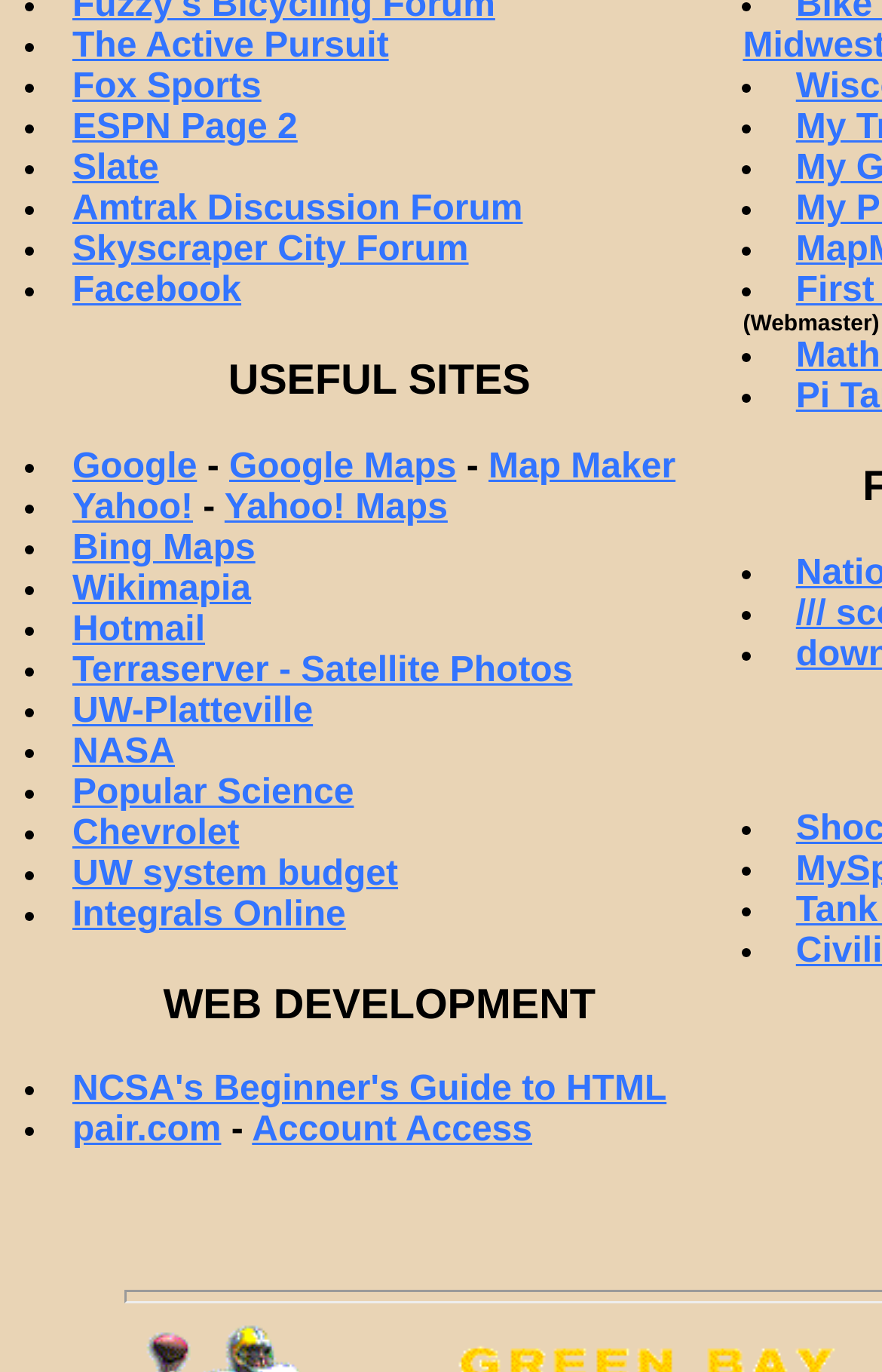Identify the bounding box coordinates for the UI element described by the following text: "NCSA's Beginner's Guide to HTML". Provide the coordinates as four float numbers between 0 and 1, in the format [left, top, right, bottom].

[0.082, 0.781, 0.756, 0.809]